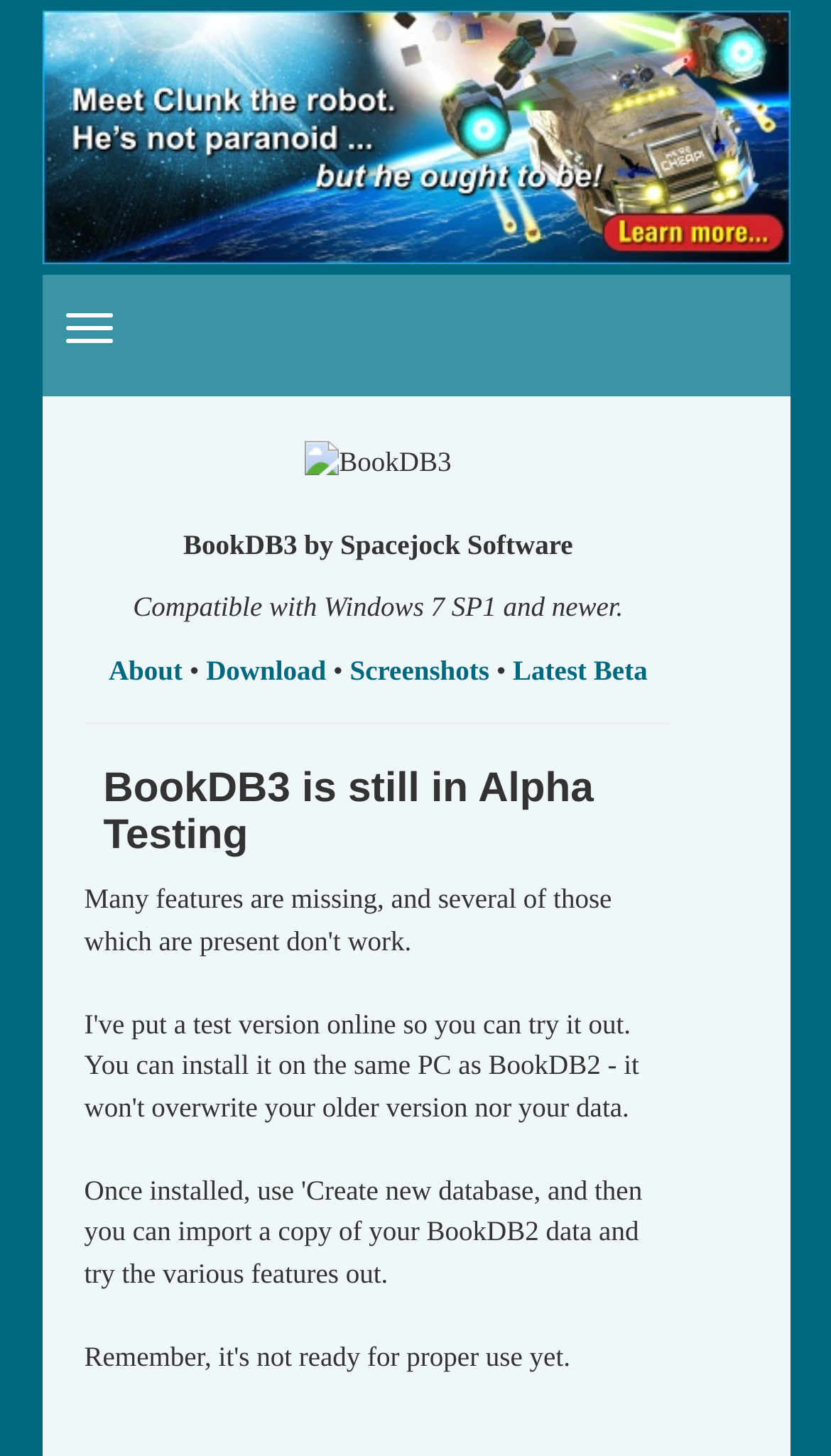What is the name of the software?
Refer to the image and give a detailed answer to the query.

The name of the software can be found in the static text element 'BookDB3 by Spacejock Software' which is located at the top of the webpage.